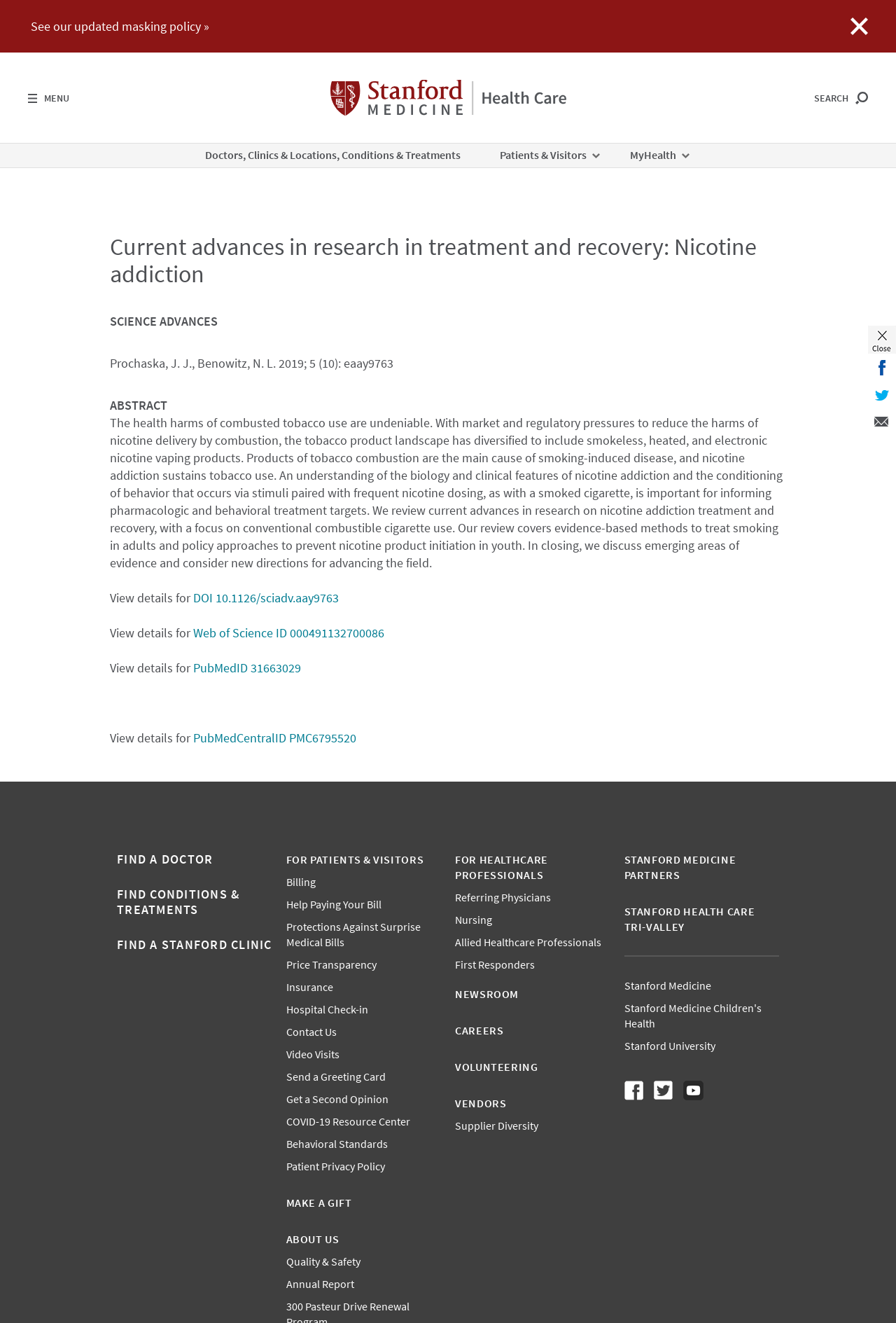Locate the bounding box coordinates for the element described below: "Behavioral Standards". The coordinates must be four float values between 0 and 1, formatted as [left, top, right, bottom].

[0.319, 0.859, 0.432, 0.87]